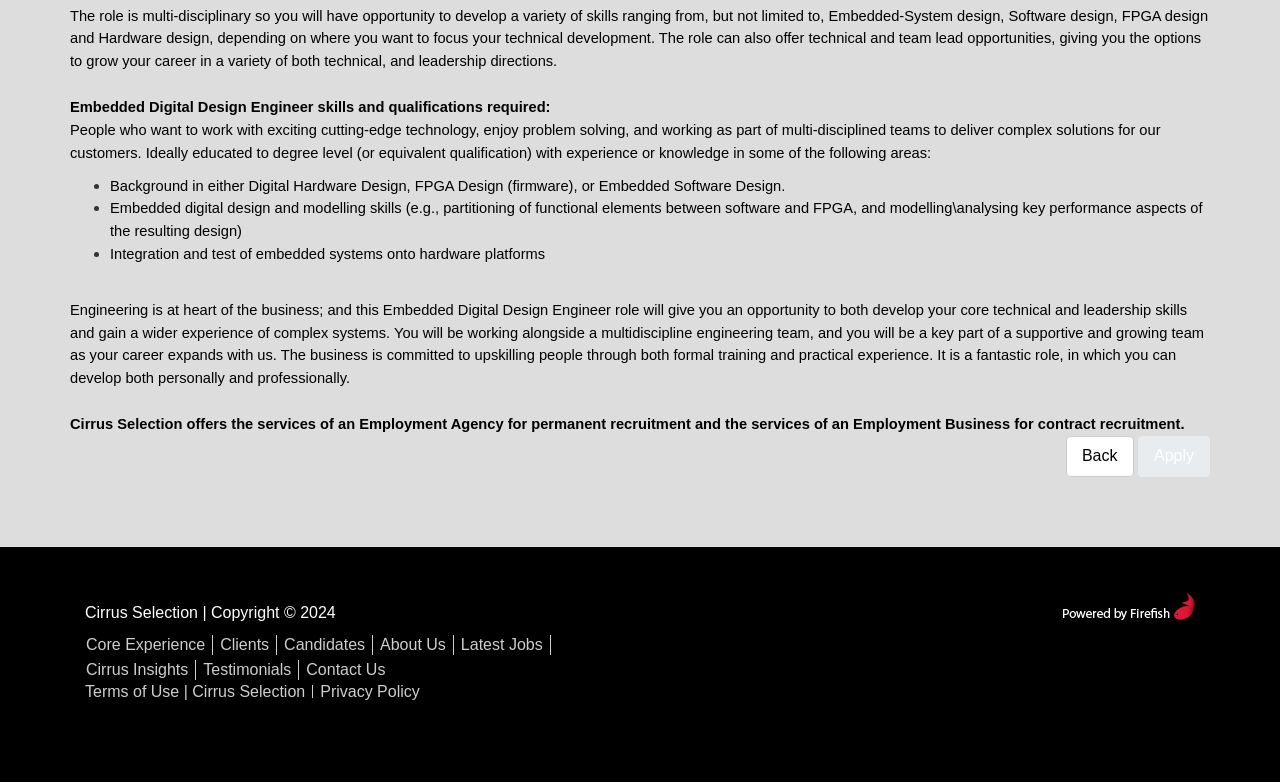Please locate the bounding box coordinates for the element that should be clicked to achieve the following instruction: "Click the 'Back' button". Ensure the coordinates are given as four float numbers between 0 and 1, i.e., [left, top, right, bottom].

[0.833, 0.557, 0.886, 0.61]